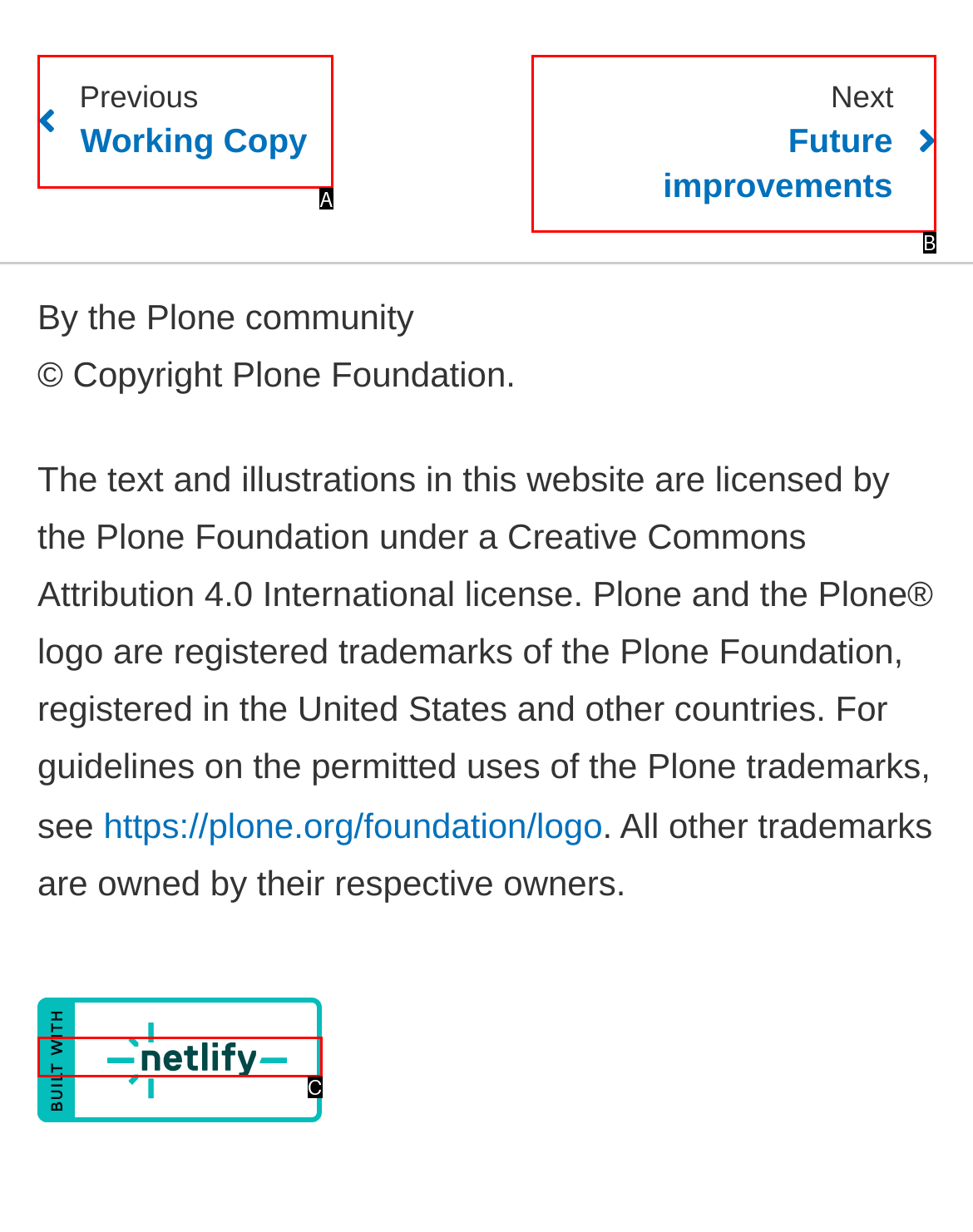With the description: next Future improvements, find the option that corresponds most closely and answer with its letter directly.

B